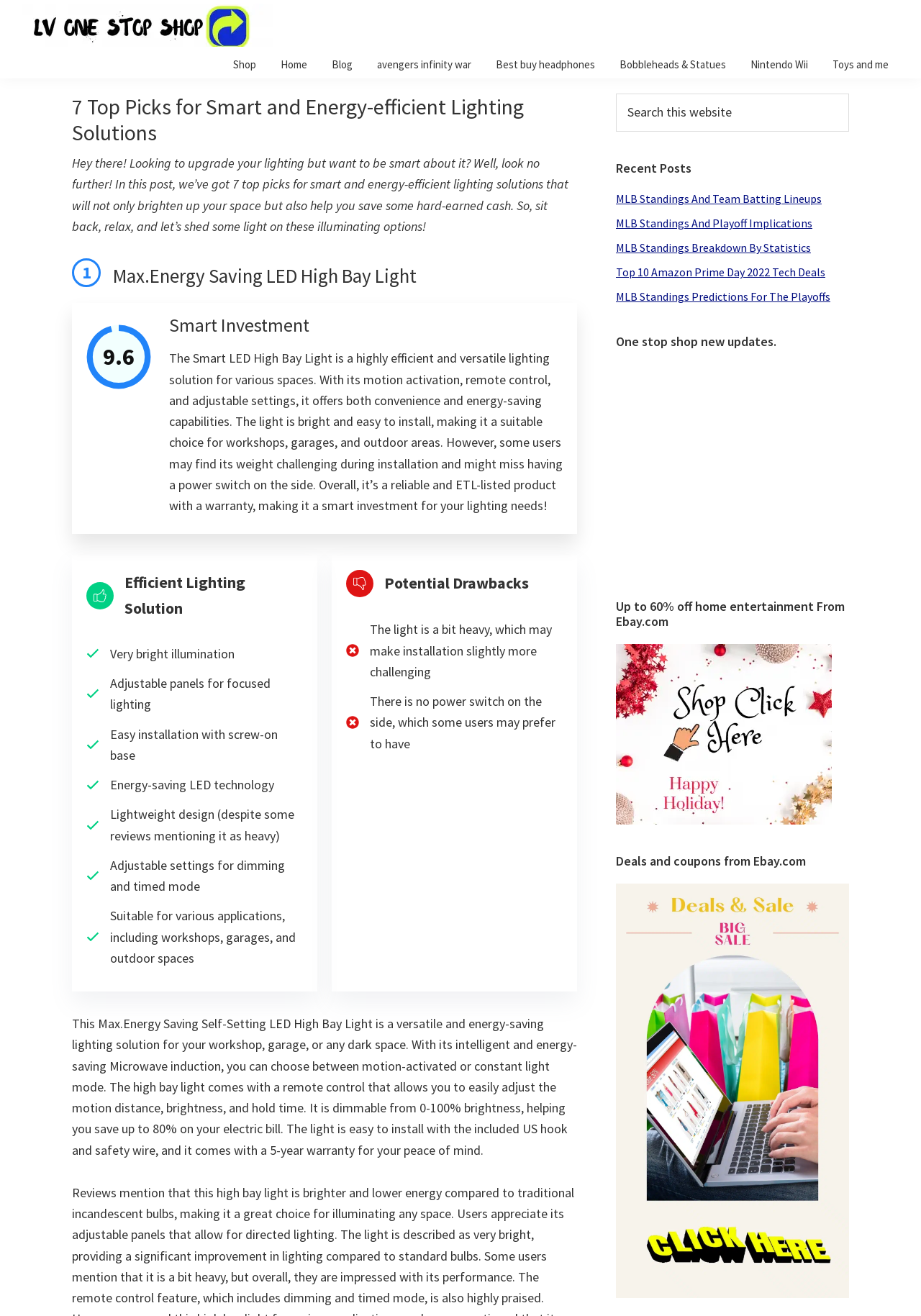Given the content of the image, can you provide a detailed answer to the question?
What is the name of the first lighting solution mentioned?

The first lighting solution mentioned on the webpage is the Max.Energy Saving LED High Bay Light, which is described as a highly efficient and versatile lighting solution for various spaces.